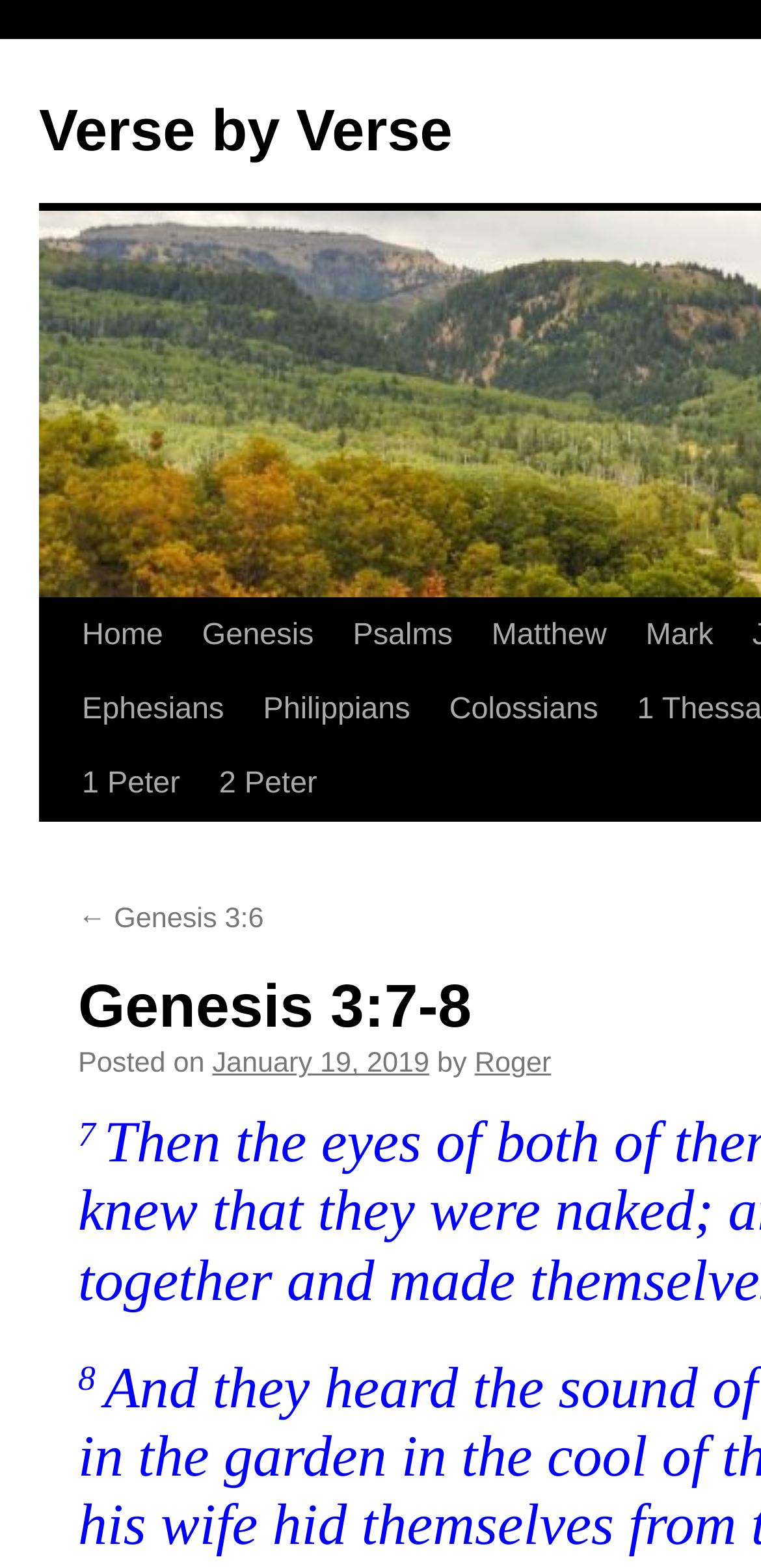Using the element description provided, determine the bounding box coordinates in the format (top-left x, top-left y, bottom-right x, bottom-right y). Ensure that all values are floating point numbers between 0 and 1. Element description: Skip to content

[0.049, 0.381, 0.1, 0.523]